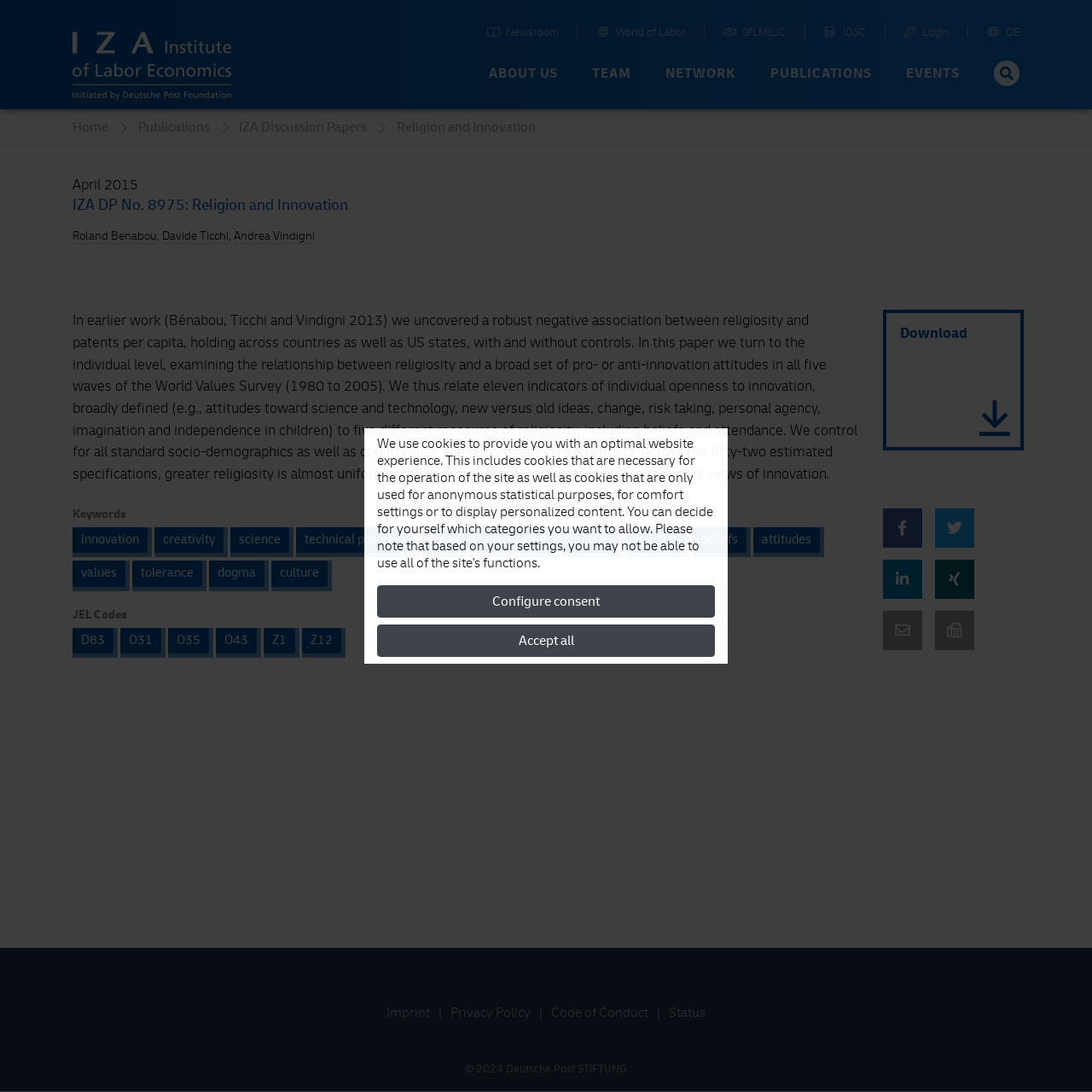Use a single word or phrase to answer the following:
What is the title of the publication?

Religion and Innovation